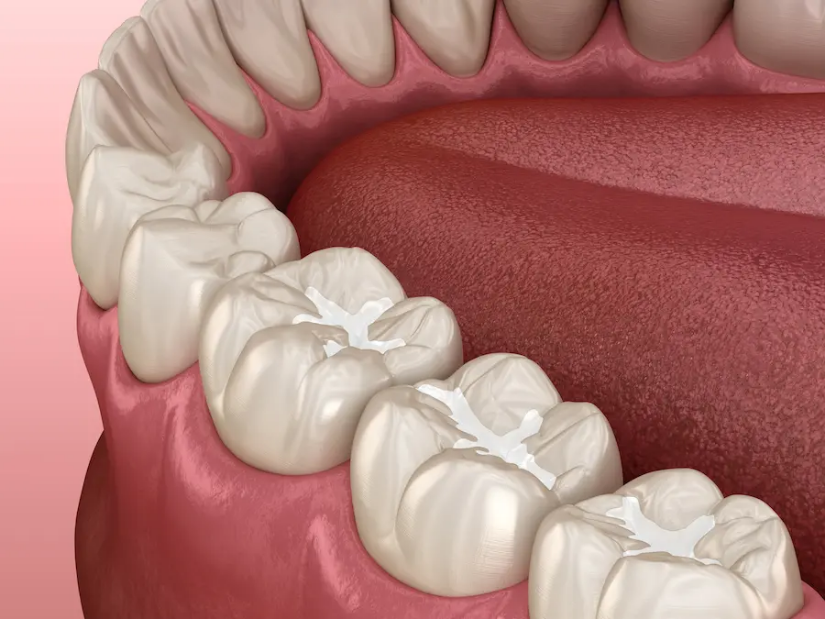Create a detailed narrative that captures the essence of the image.

The image showcases a detailed, medically accurate 3D representation of a human mouth featuring molars equipped with dental sealants. The molars, depicted in a natural dental arch, exhibit the thin plastic coatings that serve to protect the teeth from decay and cavities. The emphasis on the fissures of the molars highlights the importance of sealants in preventive dentistry. This visual serves as an educational tool, illustrating the benefits of dental sealants for both children and adults in maintaining optimal oral health. The soft, gradient background complements the realistic anatomy, making the image both informative and visually appealing.